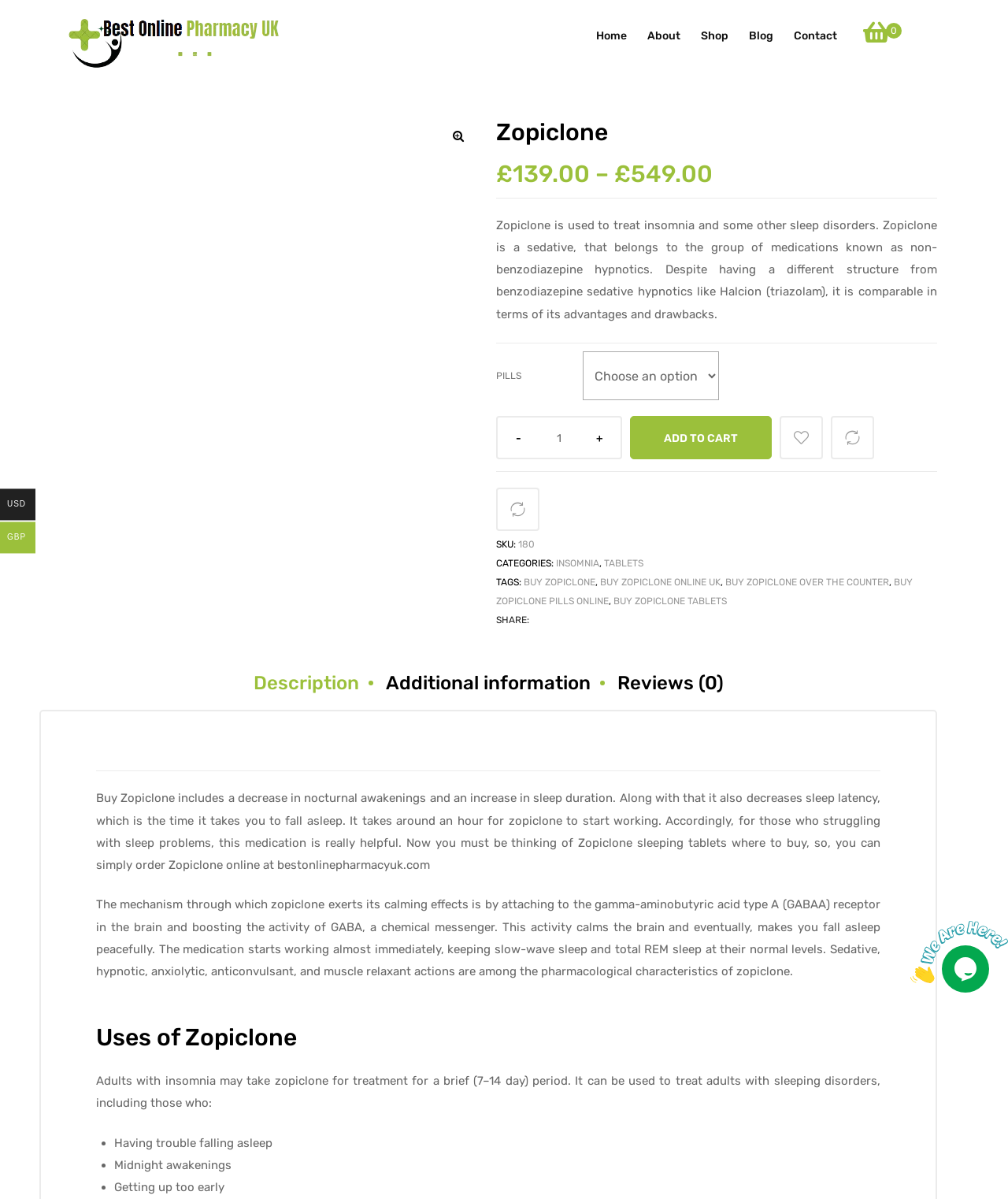What is the effect of Zopiclone on sleep?
Refer to the image and provide a thorough answer to the question.

According to the product description, Zopiclone decreases sleep latency, which is the time it takes to fall asleep. It also increases sleep duration and reduces nocturnal awakenings.